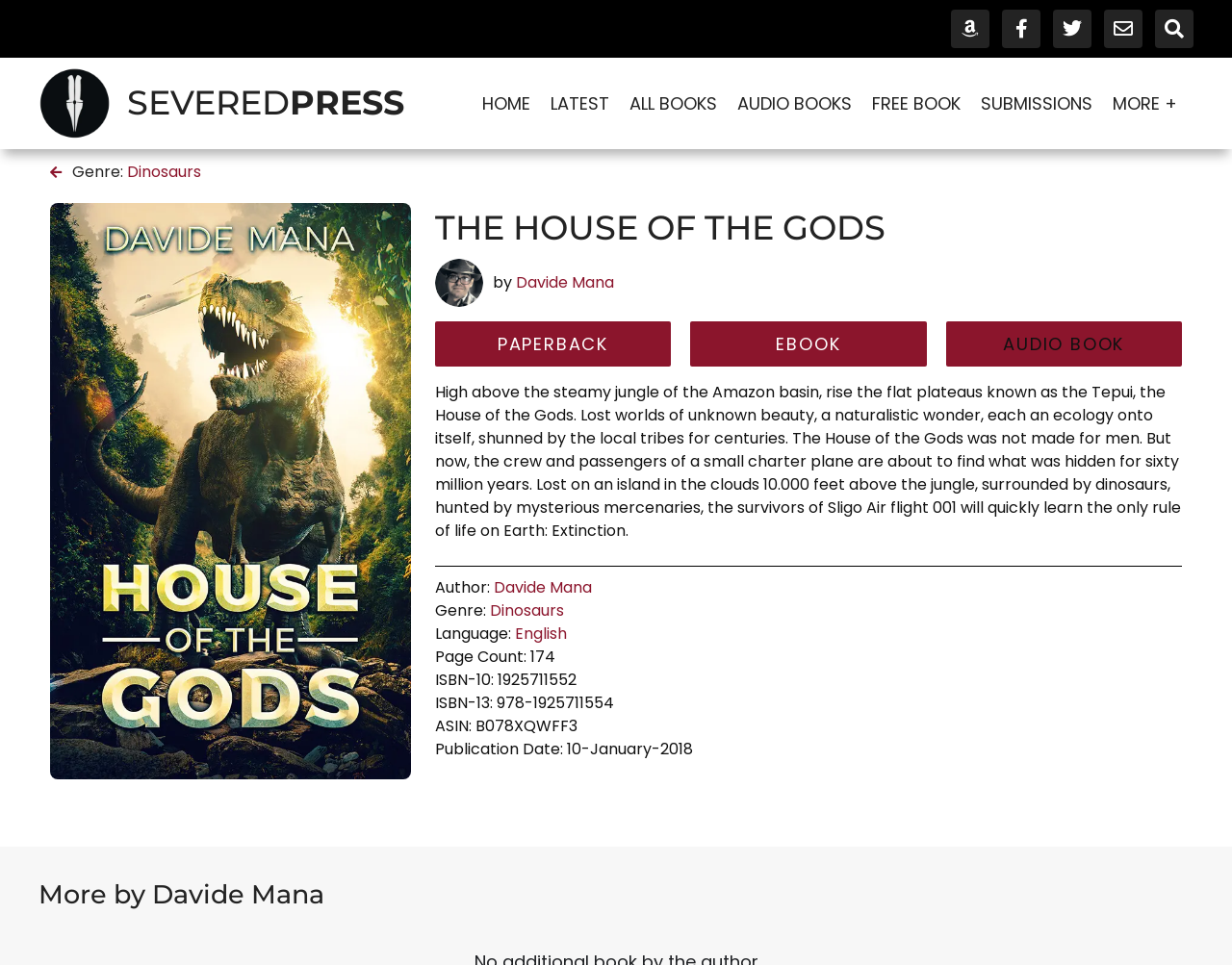What is the name of the book?
Answer the question in as much detail as possible.

I found the answer by looking at the image with the text 'THE HOUSE OF THE GODS' and the heading with the same text, which suggests that it is the title of the book.